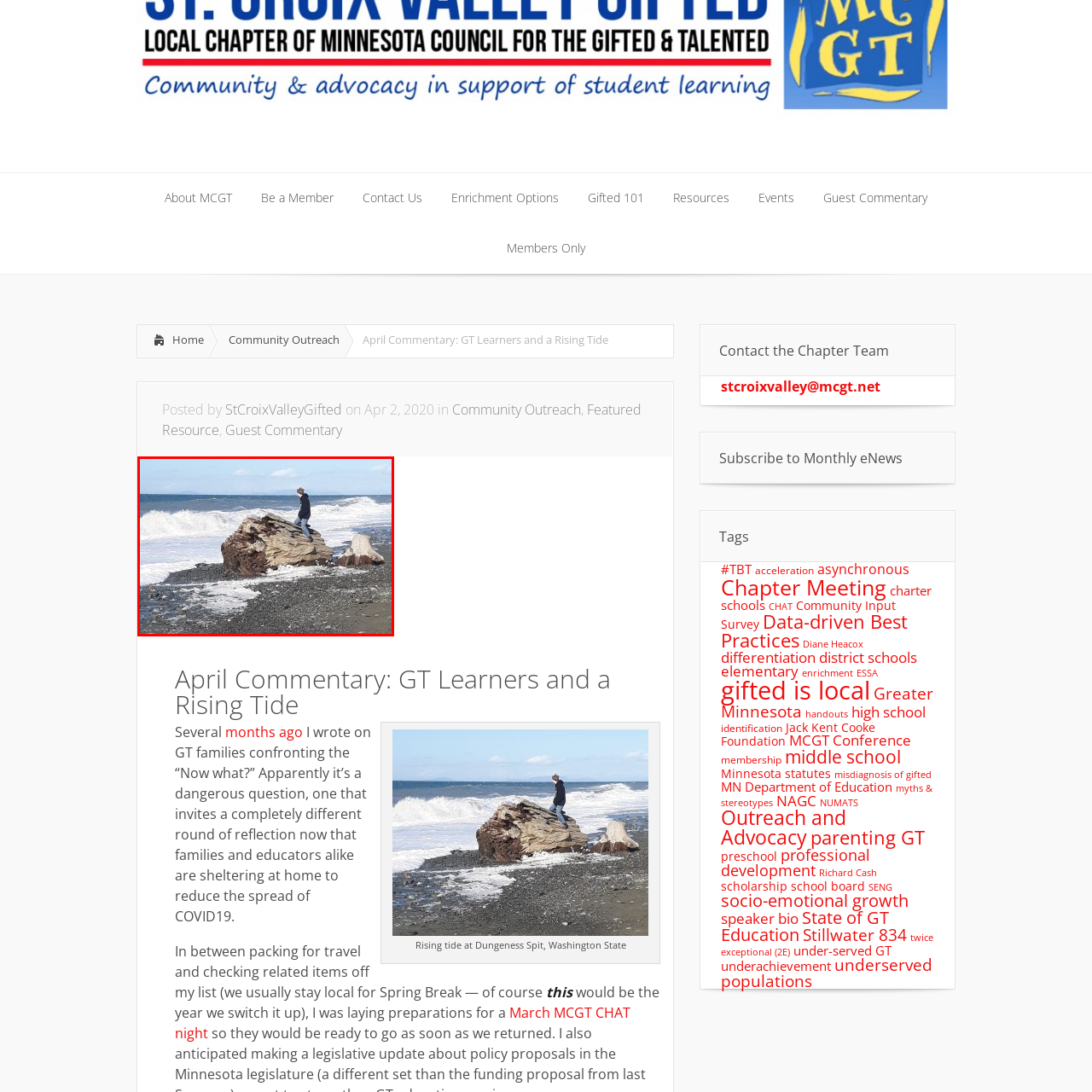Describe in detail the image that is highlighted by the red bounding box.

The image captures a serene coastal scene where a lone figure stands atop a large rock at the water's edge, gazing out towards the ocean. The shoreline is framed by rolling waves that gently crash against the rocks, creating a fresh spray of white foam. Soft blue skies are dotted with wispy clouds, enhancing the tranquil atmosphere. The person, dressed casually, appears to be enjoying the peaceful surroundings, embodying a sense of solitude and reflection. This image is associated with an article titled "April Commentary: GT Learners and a Rising Tide," which explores themes of growth and resilience in the context of gifted learners. The natural beauty of the setting complements the nuanced discussion within the commentary.